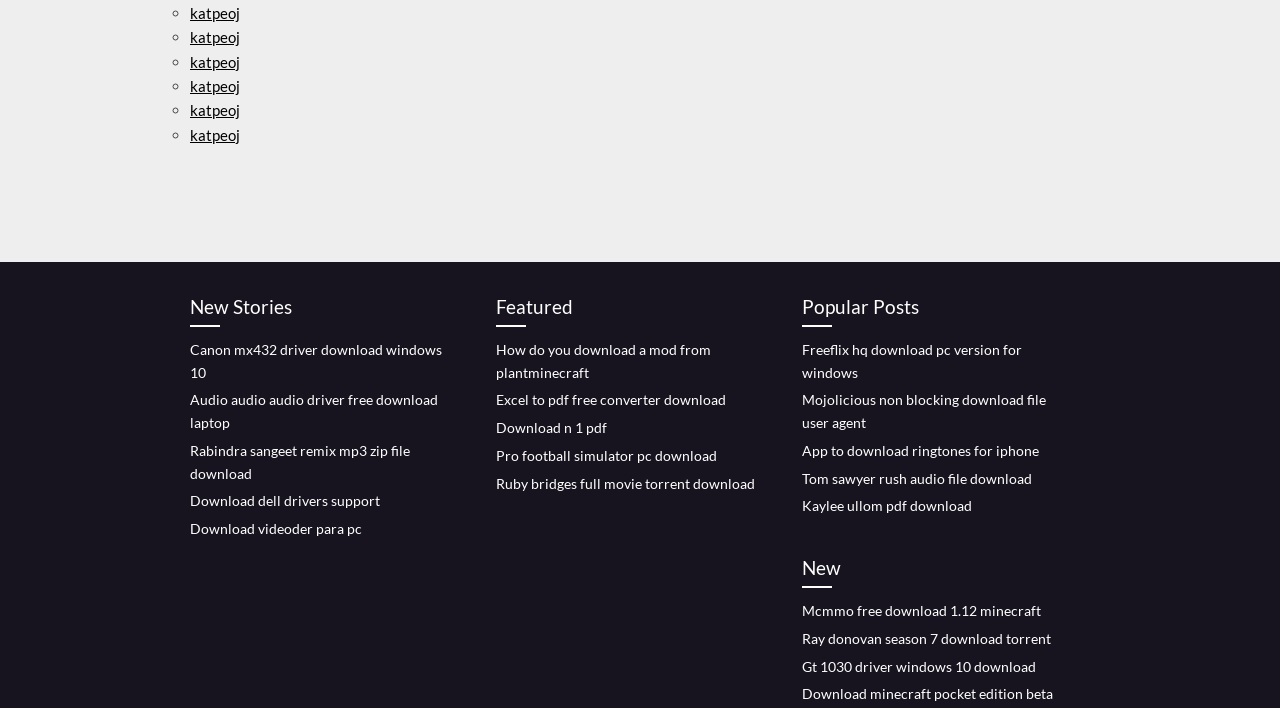Show the bounding box coordinates for the element that needs to be clicked to execute the following instruction: "Click on 'Mcmmo free download 1.12 minecraft'". Provide the coordinates in the form of four float numbers between 0 and 1, i.e., [left, top, right, bottom].

[0.627, 0.85, 0.813, 0.874]